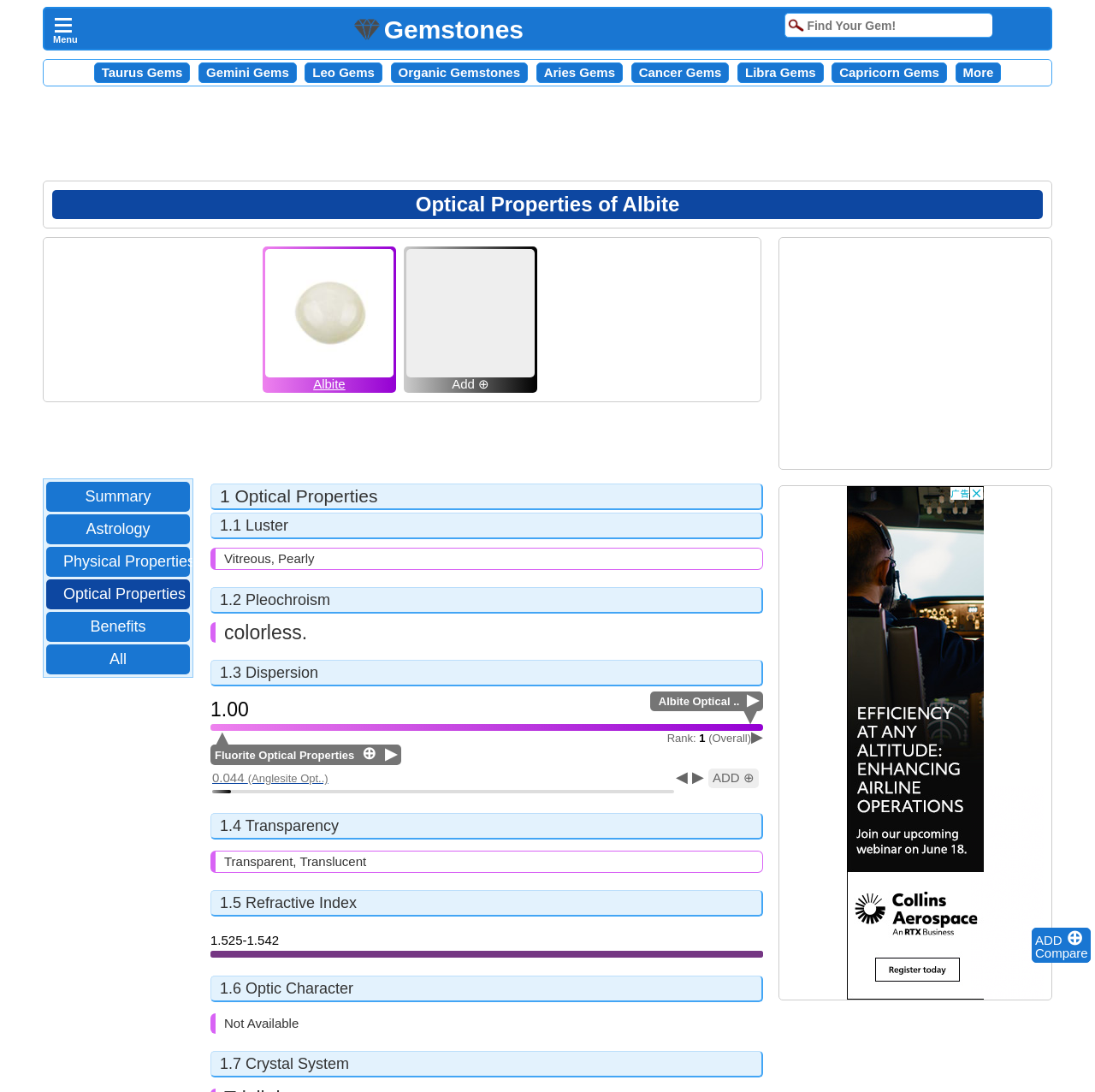Describe all the significant parts and information present on the webpage.

This webpage is about the optical properties of Albite, a type of gemstone. At the top, there is a menu with a few options, including "Compare Gemstones Image Gemstones" and a search bar with a placeholder text "Find Your Gem!". Below the menu, there are several links to different categories of gemstones, such as "Taurus Gems", "Gemini Gems", and "Organic Gemstones".

The main content of the page is divided into sections, each describing a specific optical property of Albite. The first section is about the optical properties of Albite, with a heading "Optical Properties of Albite" and an image of Albite. Below the heading, there are links to related topics, such as "Summary", "Astrology", and "Physical Properties".

The subsequent sections describe specific optical properties, including luster, pleochroism, dispersion, transparency, refractive index, optic character, and crystal system. Each section has a heading and a brief description of the property, with some sections including additional information, such as values or comparisons to other gemstones.

Throughout the page, there are several advertisements and links to other related topics, including a comparison of Albite's optical properties to those of Fluorite and Anglesite. The page also has a layout table at the bottom, which appears to be a summary of the optical properties of Albite and other gemstones.